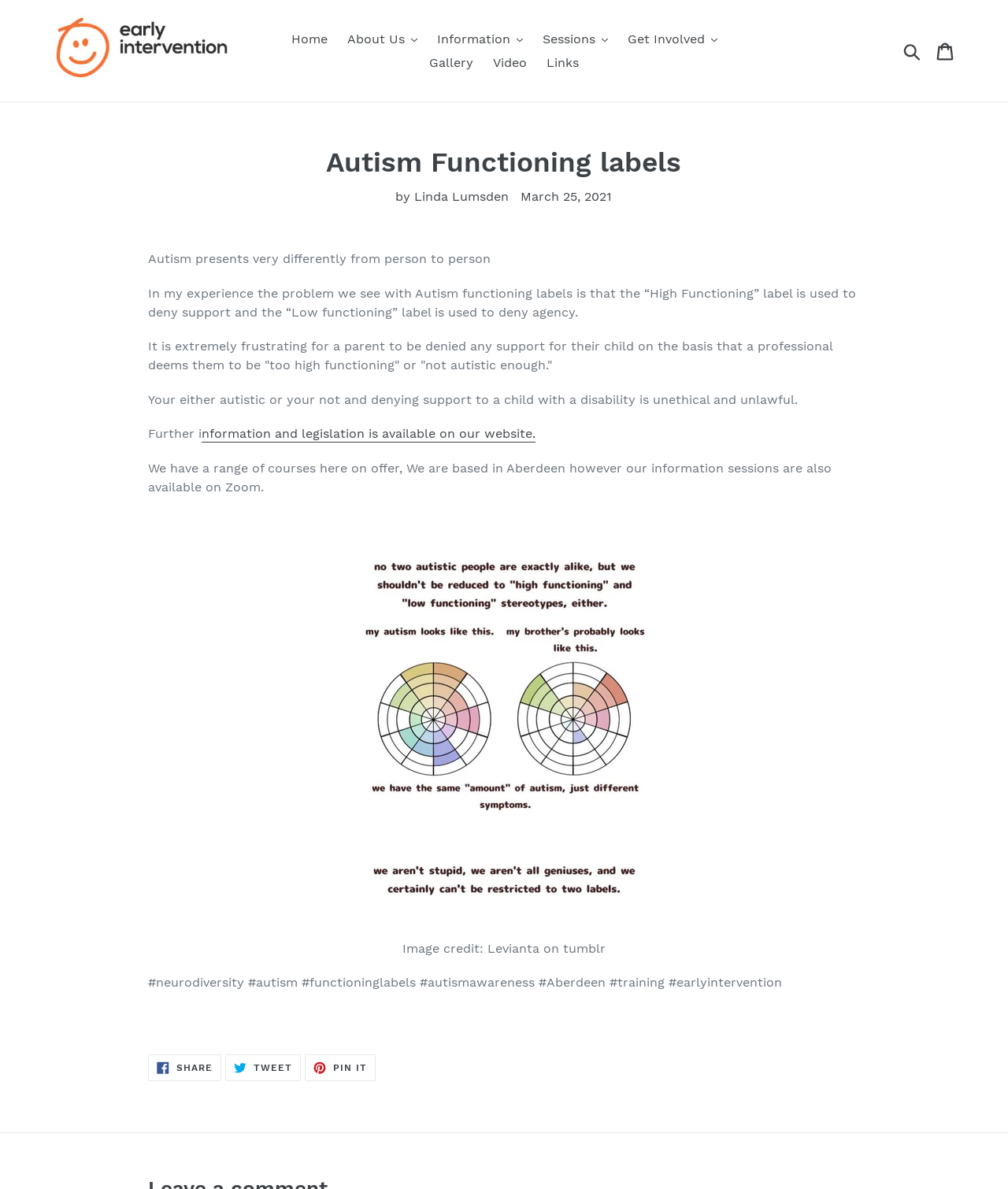Ascertain the bounding box coordinates for the UI element detailed here: "Pin it Pin on Pinterest". The coordinates should be provided as [left, top, right, bottom] with each value being a float between 0 and 1.

[0.302, 0.887, 0.372, 0.909]